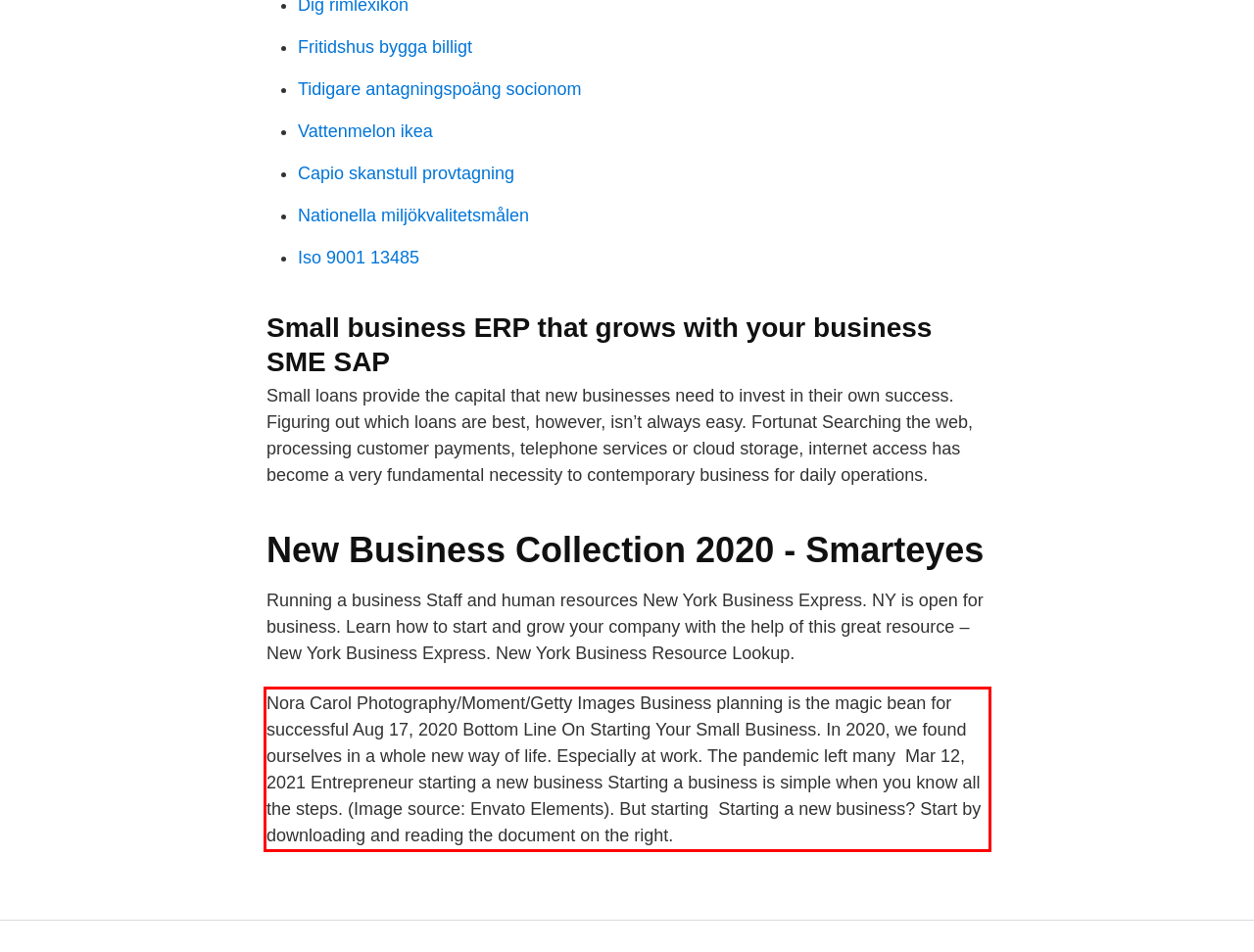You are given a screenshot of a webpage with a UI element highlighted by a red bounding box. Please perform OCR on the text content within this red bounding box.

Nora Carol Photography/Moment/Getty Images Business planning is the magic bean for successful Aug 17, 2020 Bottom Line On Starting Your Small Business. In 2020, we found ourselves in a whole new way of life. Especially at work. The pandemic left many Mar 12, 2021 Entrepreneur starting a new business Starting a business is simple when you know all the steps. (Image source: Envato Elements). But starting Starting a new business? Start by downloading and reading the document on the right.